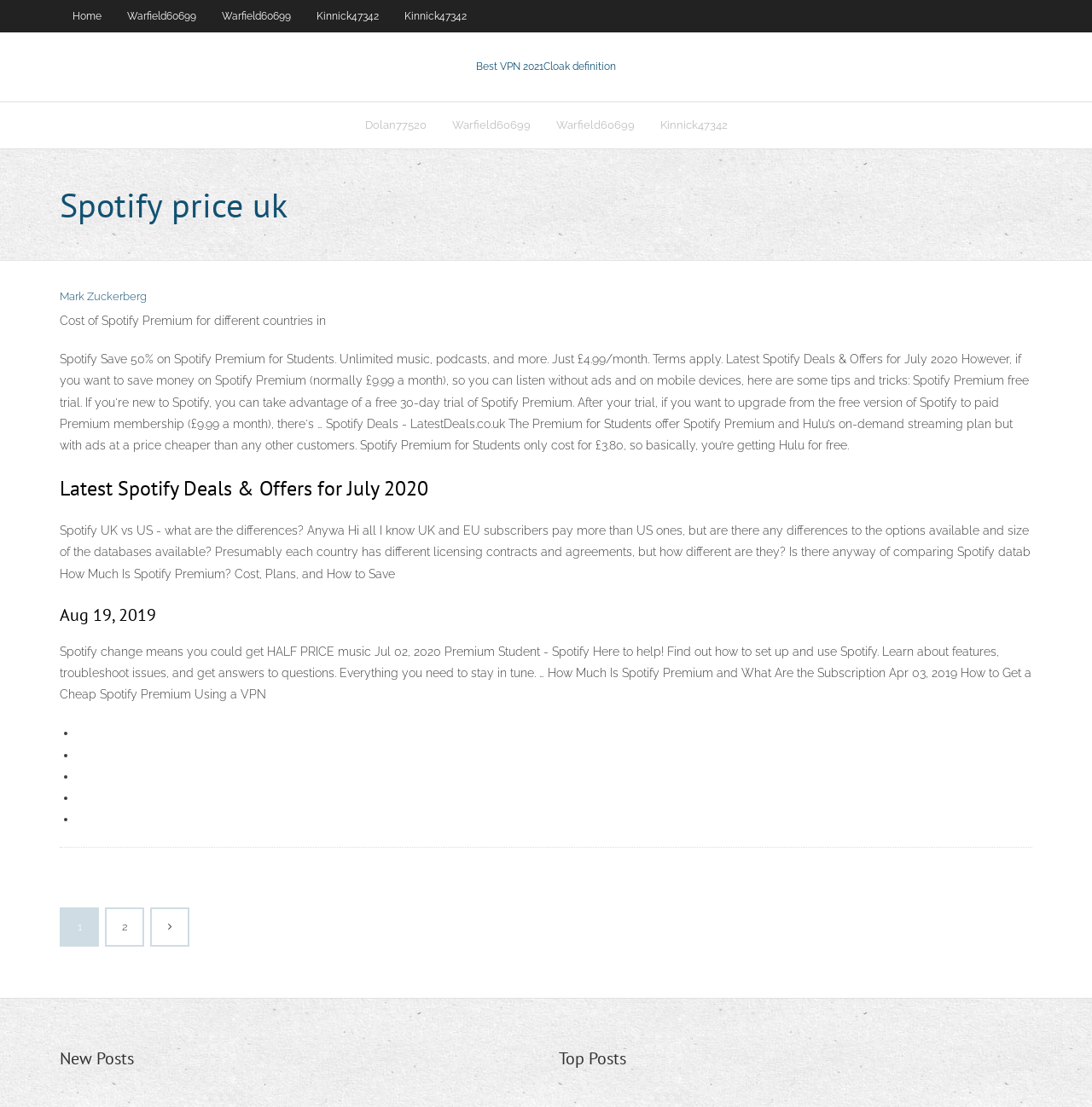Please provide a brief answer to the question using only one word or phrase: 
How many links are there in the top navigation bar?

5